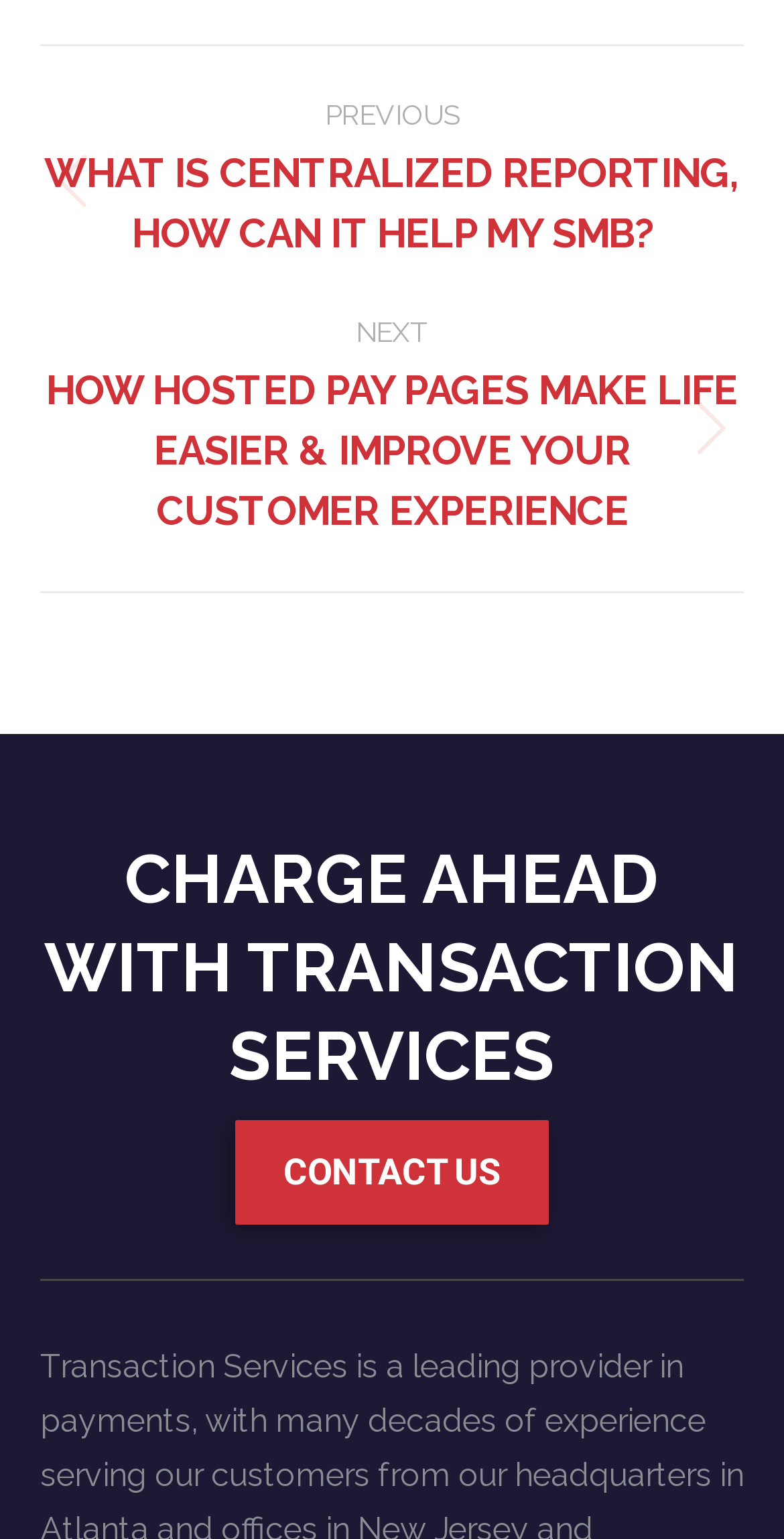Give a short answer using one word or phrase for the question:
What is the title of the previous post?

WHAT IS CENTRALIZED REPORTING